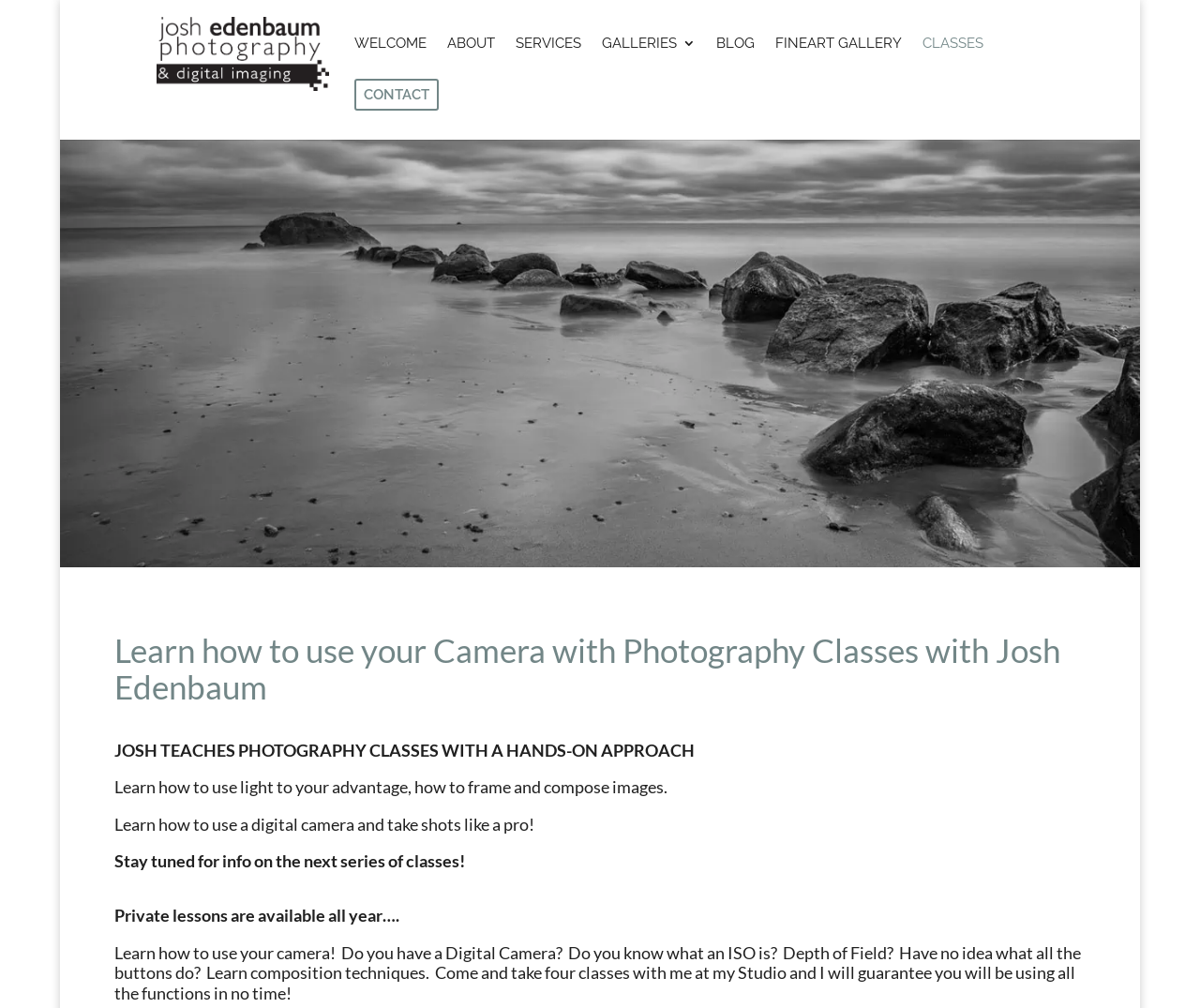How many classes are offered in a series?
Carefully analyze the image and provide a thorough answer to the question.

The number of classes offered in a series is mentioned in the text 'Come and take four classes with me at my Studio and I will guarantee you will be using all the functions in no time!' which indicates that a series of classes consists of four classes.